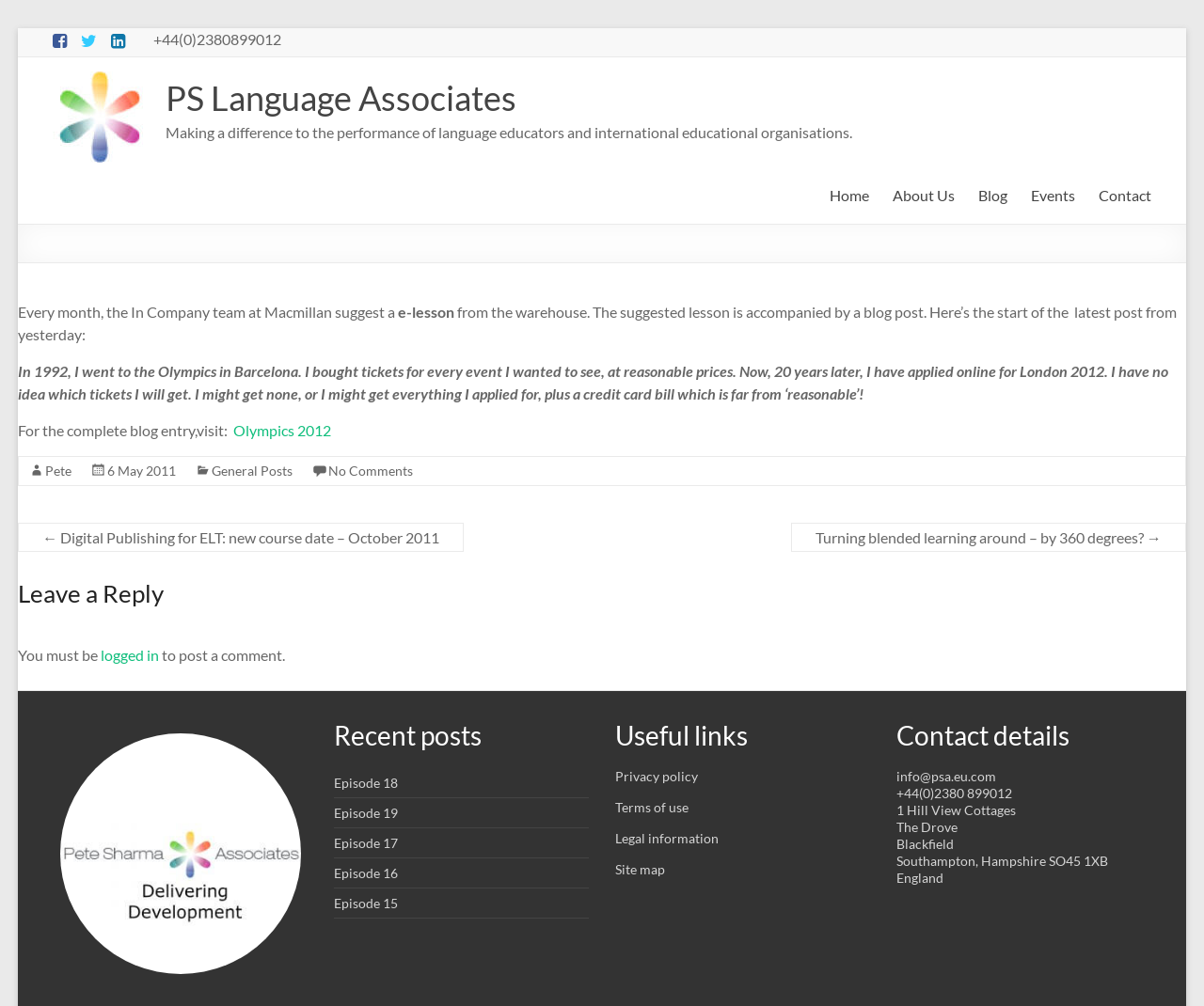Refer to the image and offer a detailed explanation in response to the question: What is the topic of the blog post?

The topic of the blog post can be inferred from the text content of the article section, which mentions the Olympics and a personal experience of the author.